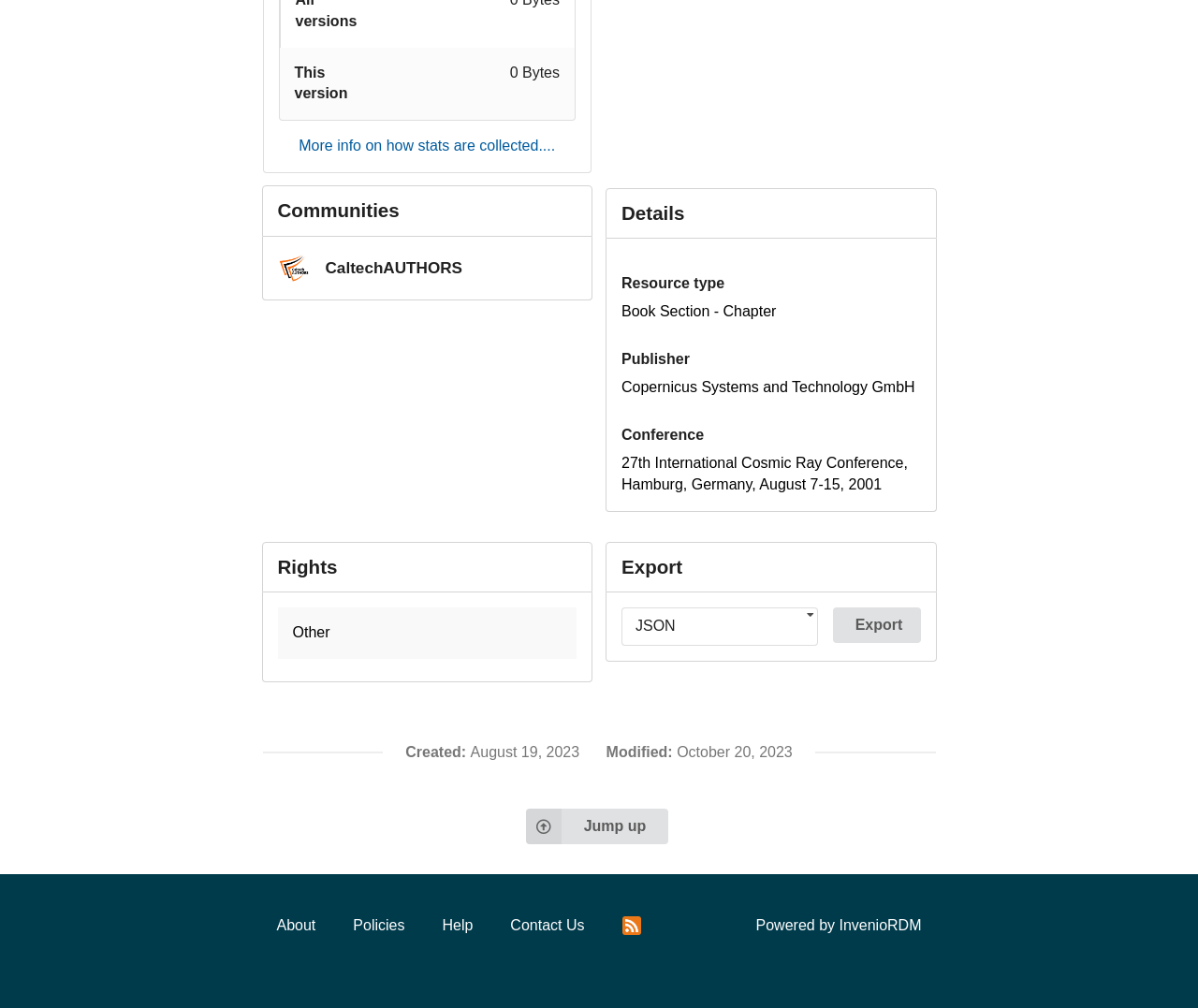Can you show the bounding box coordinates of the region to click on to complete the task described in the instruction: "Export to JSON"?

[0.53, 0.614, 0.564, 0.629]